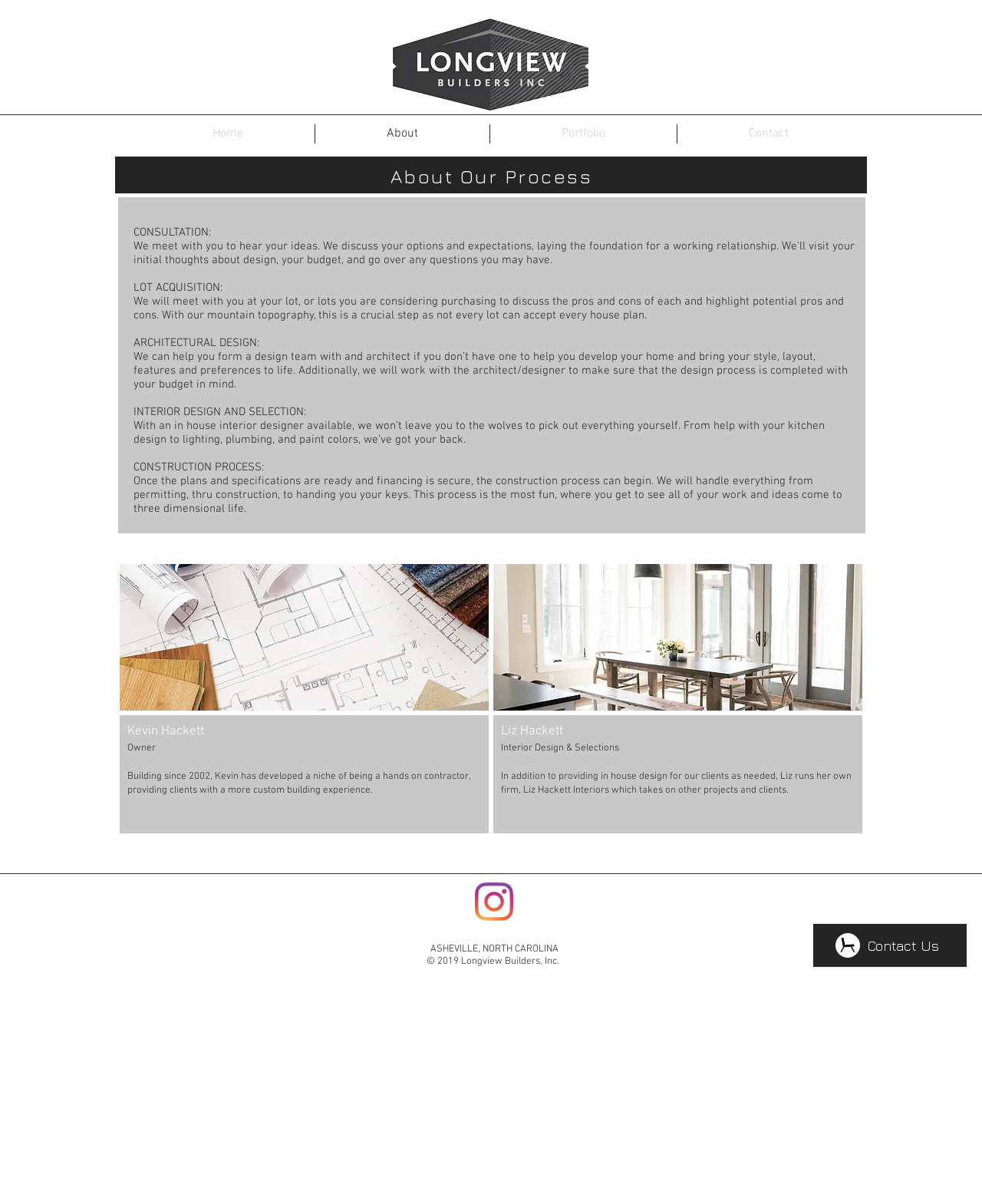Please identify the bounding box coordinates of the element I should click to complete this instruction: 'View the About Our Process section'. The coordinates should be given as four float numbers between 0 and 1, like this: [left, top, right, bottom].

[0.28, 0.137, 0.721, 0.156]